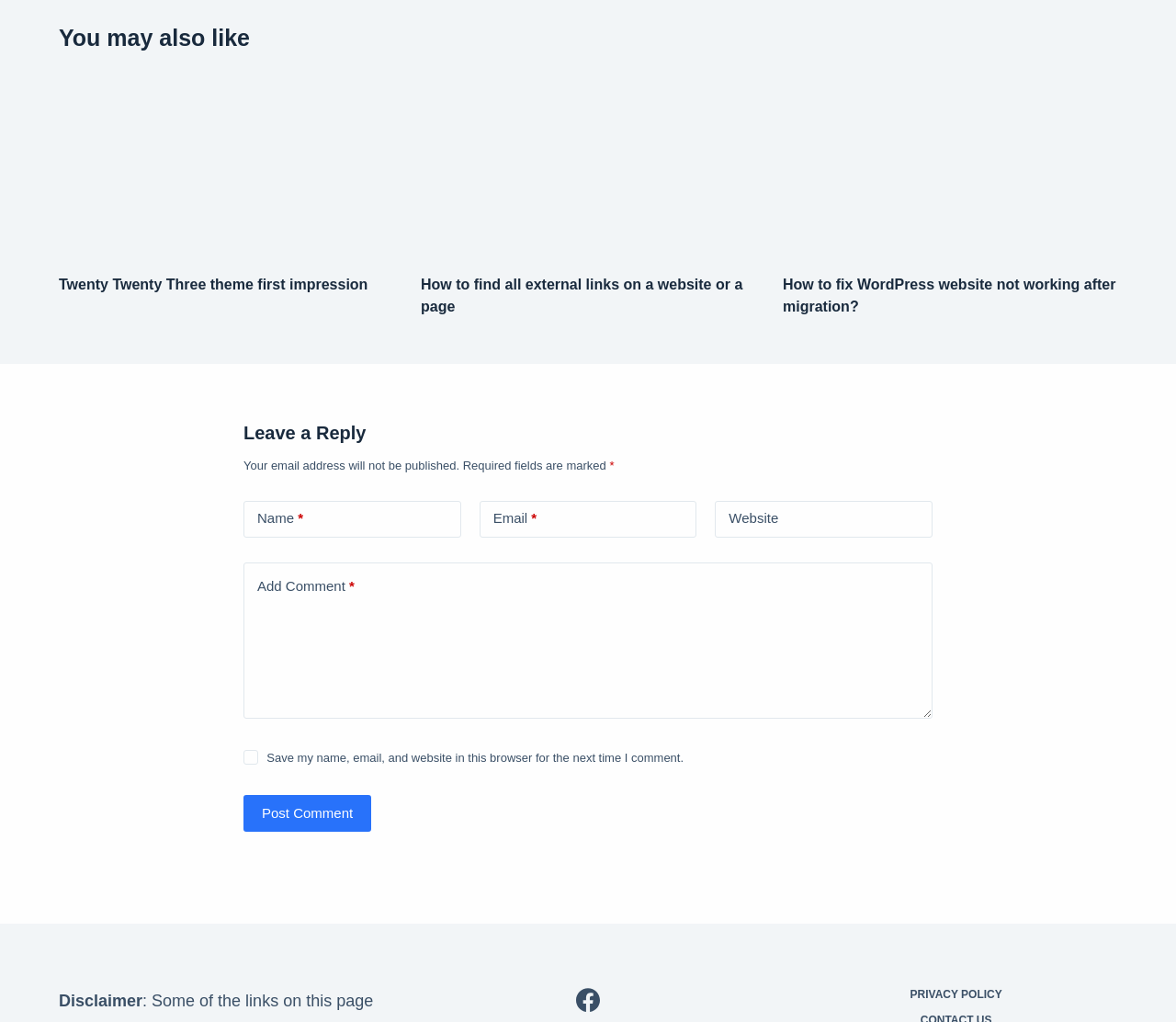Please find the bounding box coordinates of the element that needs to be clicked to perform the following instruction: "Enter your name in the 'Name' field". The bounding box coordinates should be four float numbers between 0 and 1, represented as [left, top, right, bottom].

[0.207, 0.49, 0.392, 0.526]